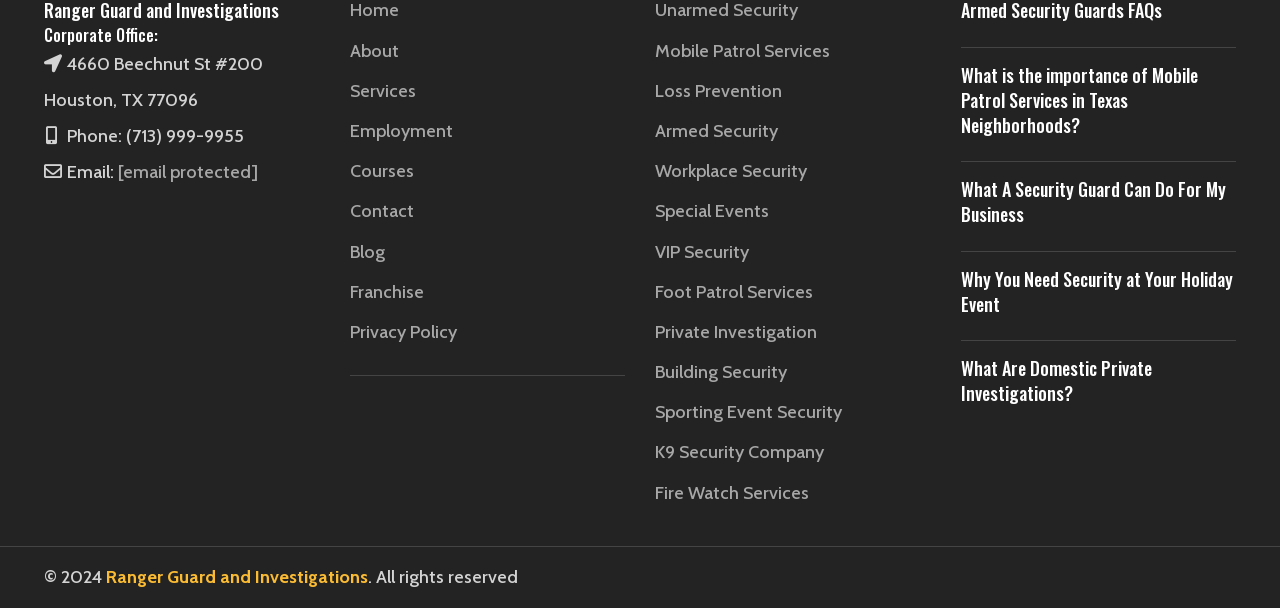What is the copyright year of the webpage?
Based on the image, give a concise answer in the form of a single word or short phrase.

2024